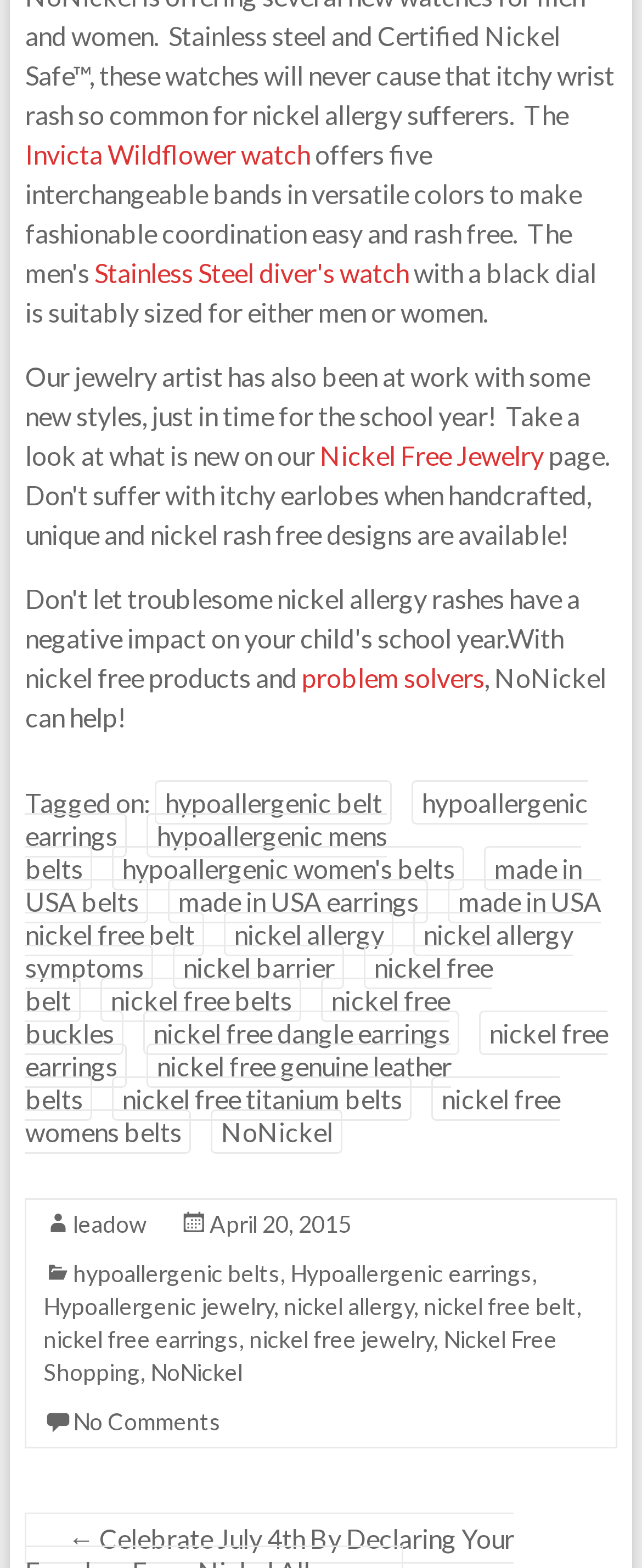Given the element description, predict the bounding box coordinates in the format (top-left x, top-left y, bottom-right x, bottom-right y), using floating point numbers between 0 and 1: nickel barrier

[0.27, 0.602, 0.537, 0.63]